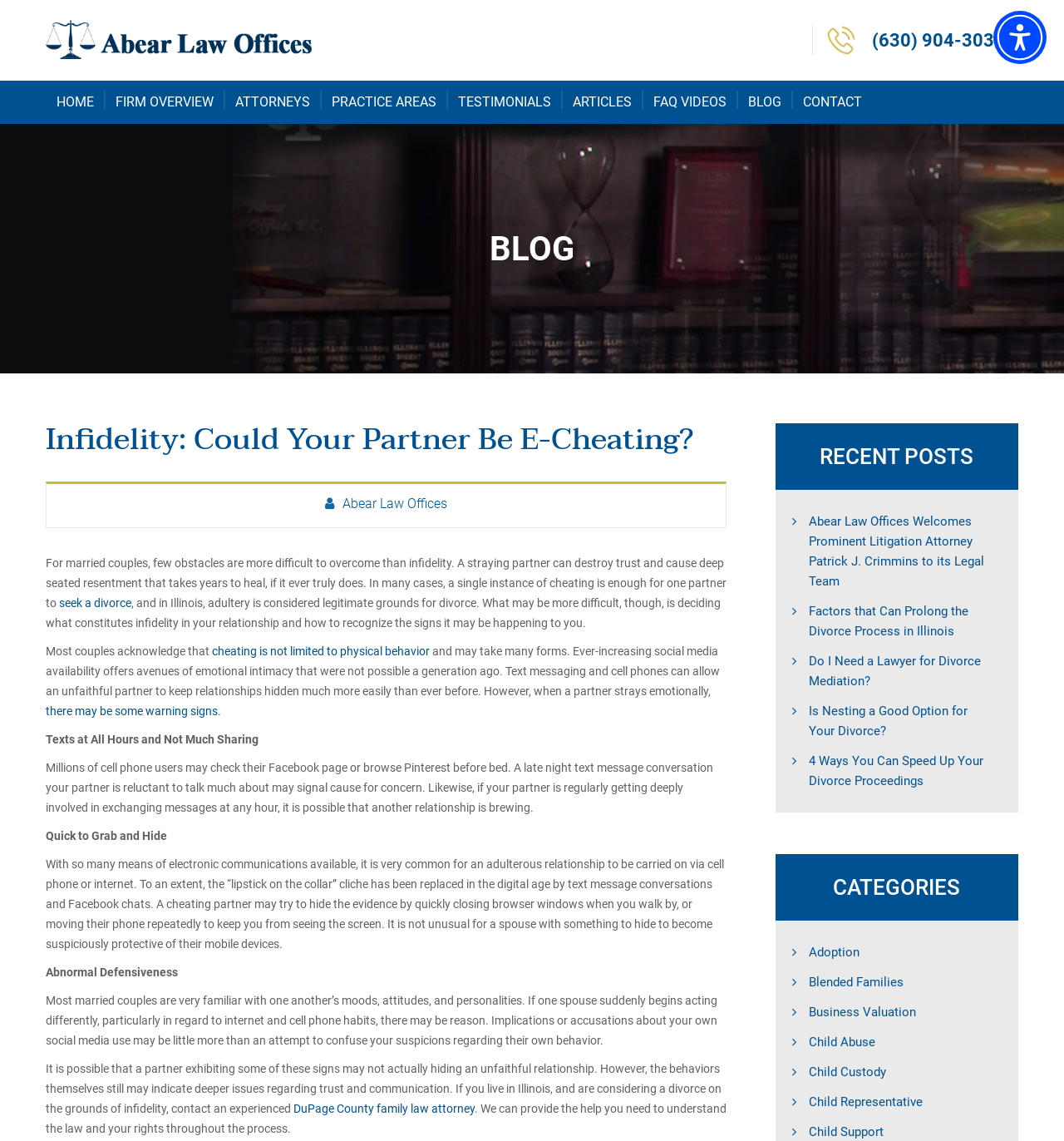Offer a detailed explanation of the webpage layout and contents.

This webpage is about Abear Law Offices, a law firm that specializes in family law, divorce, and other related areas. At the top of the page, there is a logo and a navigation menu with links to different sections of the website, including "Home", "Firm Overview", "Attorneys", "Practice Areas", and more.

Below the navigation menu, there is a heading that reads "Infidelity: Could Your Partner Be E-Cheating?" followed by a block of text that discusses the challenges of overcoming infidelity in a marriage and the importance of recognizing the signs of emotional infidelity. The text also mentions that social media and cell phones can make it easier for an unfaithful partner to keep relationships hidden.

The page then lists several warning signs of emotional infidelity, including receiving texts at all hours, being quick to grab and hide electronic devices, and exhibiting abnormal defensiveness. The text also notes that these behaviors may not necessarily indicate an unfaithful relationship, but rather deeper issues with trust and communication.

On the right side of the page, there is a section titled "Recent Posts" that lists several links to recent articles on the website, including topics such as divorce mediation, factors that can prolong the divorce process, and nesting as a divorce option.

Below the "Recent Posts" section, there is a section titled "Categories" that lists links to different categories of articles on the website, including adoption, blended families, business valuation, and child custody.

At the bottom of the page, there is a contact link and a phone number to reach the law firm. Overall, the webpage appears to be a resource for individuals seeking information on family law and divorce, with a focus on recognizing the signs of emotional infidelity and navigating the divorce process.